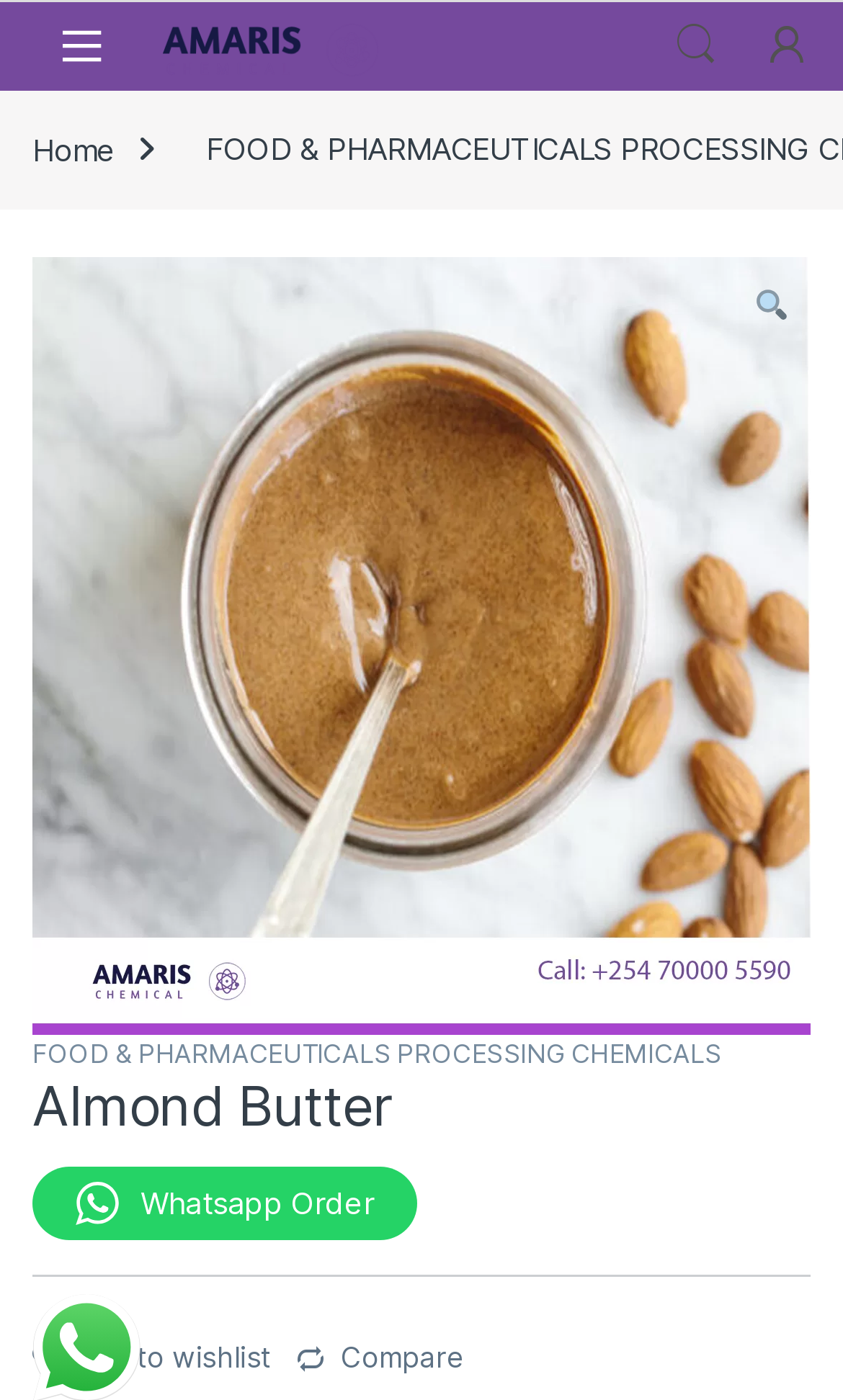Identify the coordinates of the bounding box for the element described below: "FOOD & PHARMACEUTICALS PROCESSING CHEMICALS". Return the coordinates as four float numbers between 0 and 1: [left, top, right, bottom].

[0.038, 0.741, 0.856, 0.764]